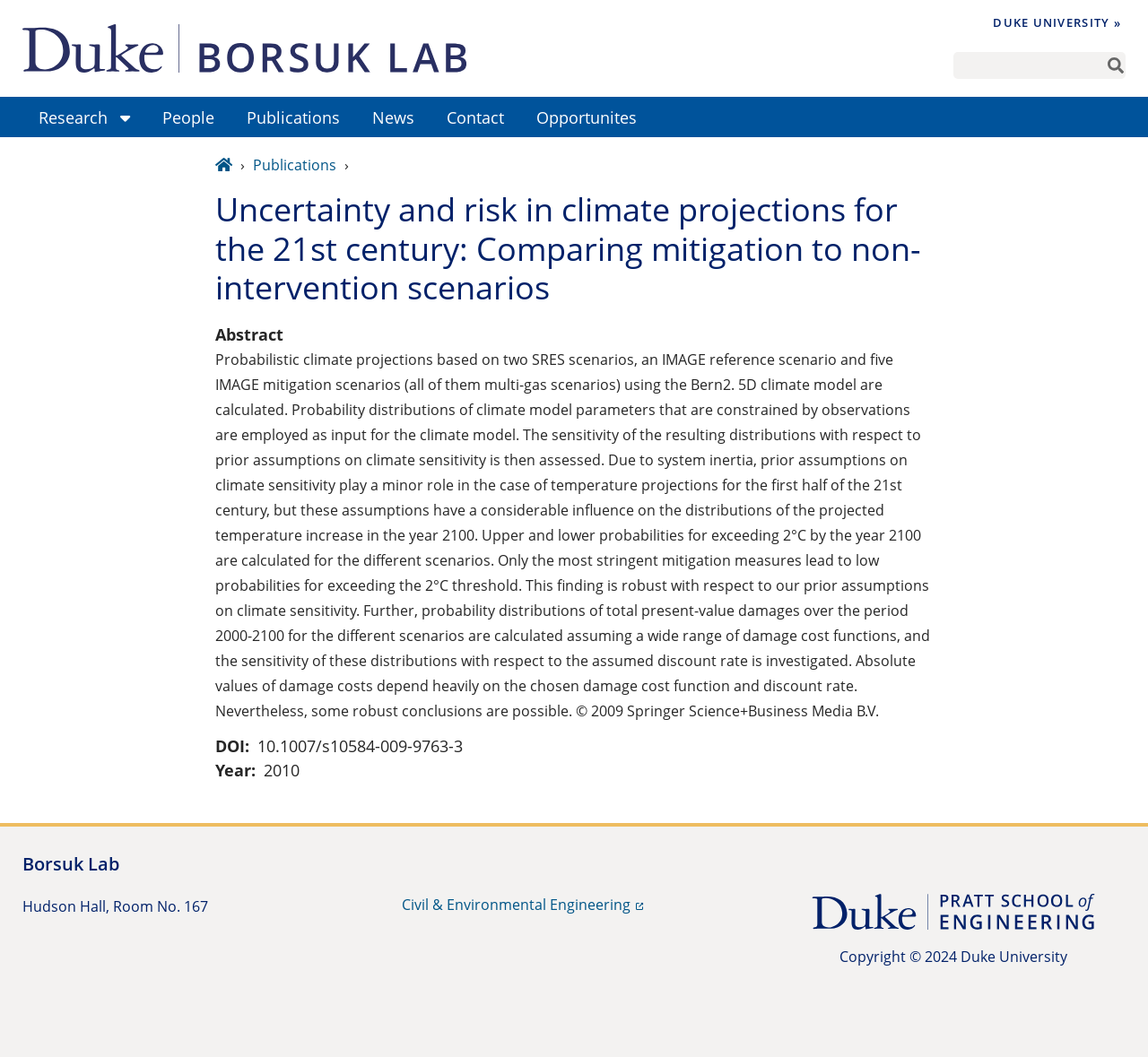Elaborate on the information and visuals displayed on the webpage.

The webpage is about a research article titled "Uncertainty and risk in climate projections for the 21st century: Comparing mitigation to non-intervention scenarios" from the Borsuk Lab. 

At the top left, there is a "Home" link accompanied by an image, and at the top right, there is a "DUKE UNIVERSITY »" link. A search bar is located near the top right, consisting of a "Search" label, a search box, and a "search" button.

Below the search bar, there are five links: "Research", "People", "Publications", "News", and "Contact", which are aligned horizontally. 

The main content of the webpage is divided into two sections. The top section contains a link with an image, a "Publications" link, and a heading that displays the title of the research article. 

The bottom section is an article that includes an abstract, which discusses probabilistic climate projections and their sensitivity to prior assumptions on climate sensitivity. The abstract is followed by information about the DOI, year, and damage cost functions. 

At the bottom of the webpage, there is a footer section that contains the Borsuk Lab's contact information, including the address and a link to the Civil & Environmental Engineering department. There is also a Duke Engineering logo and a copyright notice.